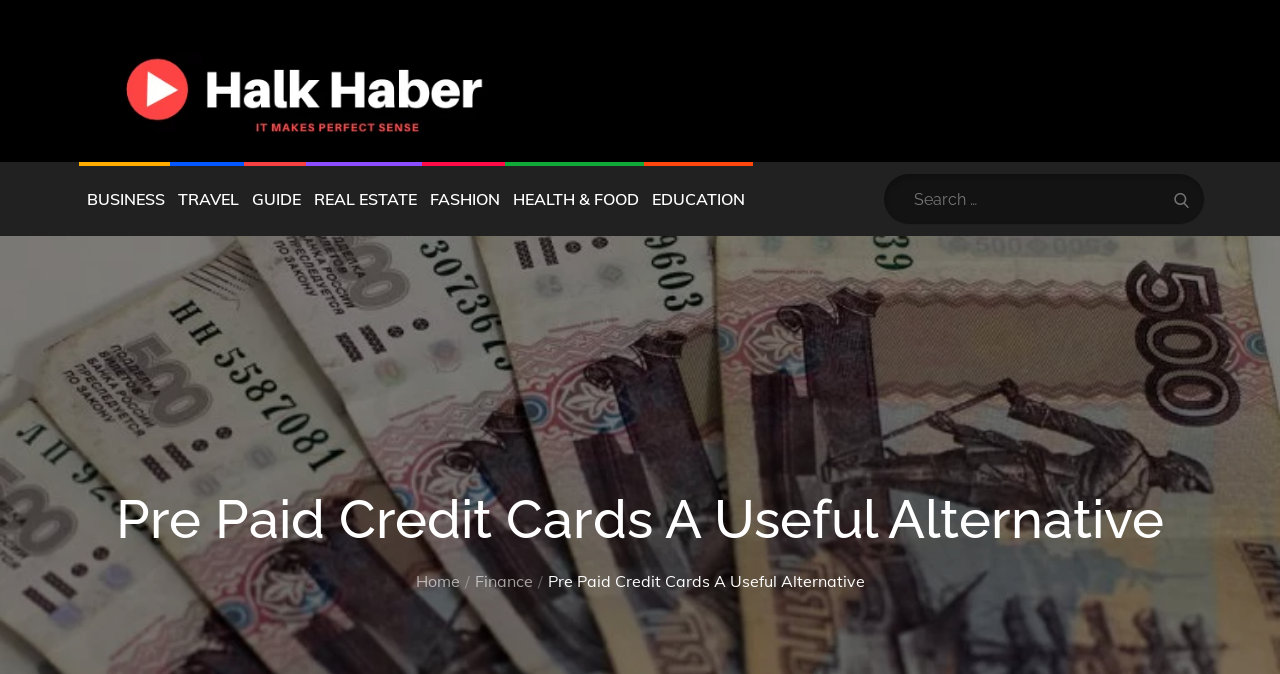Use one word or a short phrase to answer the question provided: 
What is the name of the website?

Halk Haber